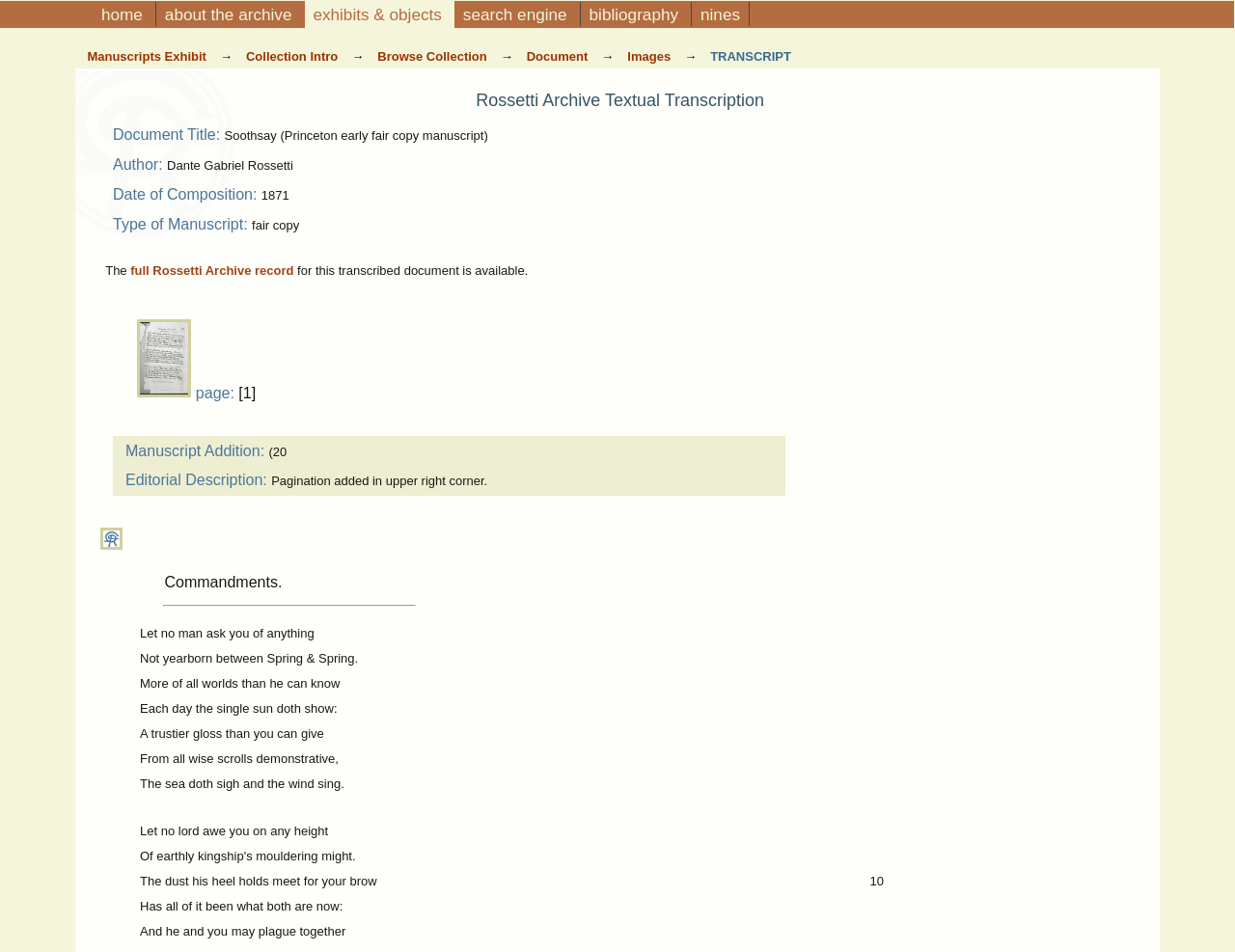Based on the image, provide a detailed and complete answer to the question: 
What is the title of the document?

The title of the document can be found in the static text element 'Document Title:' which is followed by the text 'Soothsay (Princeton early fair copy manuscript)'. This suggests that the title of the document is 'Soothsay'.